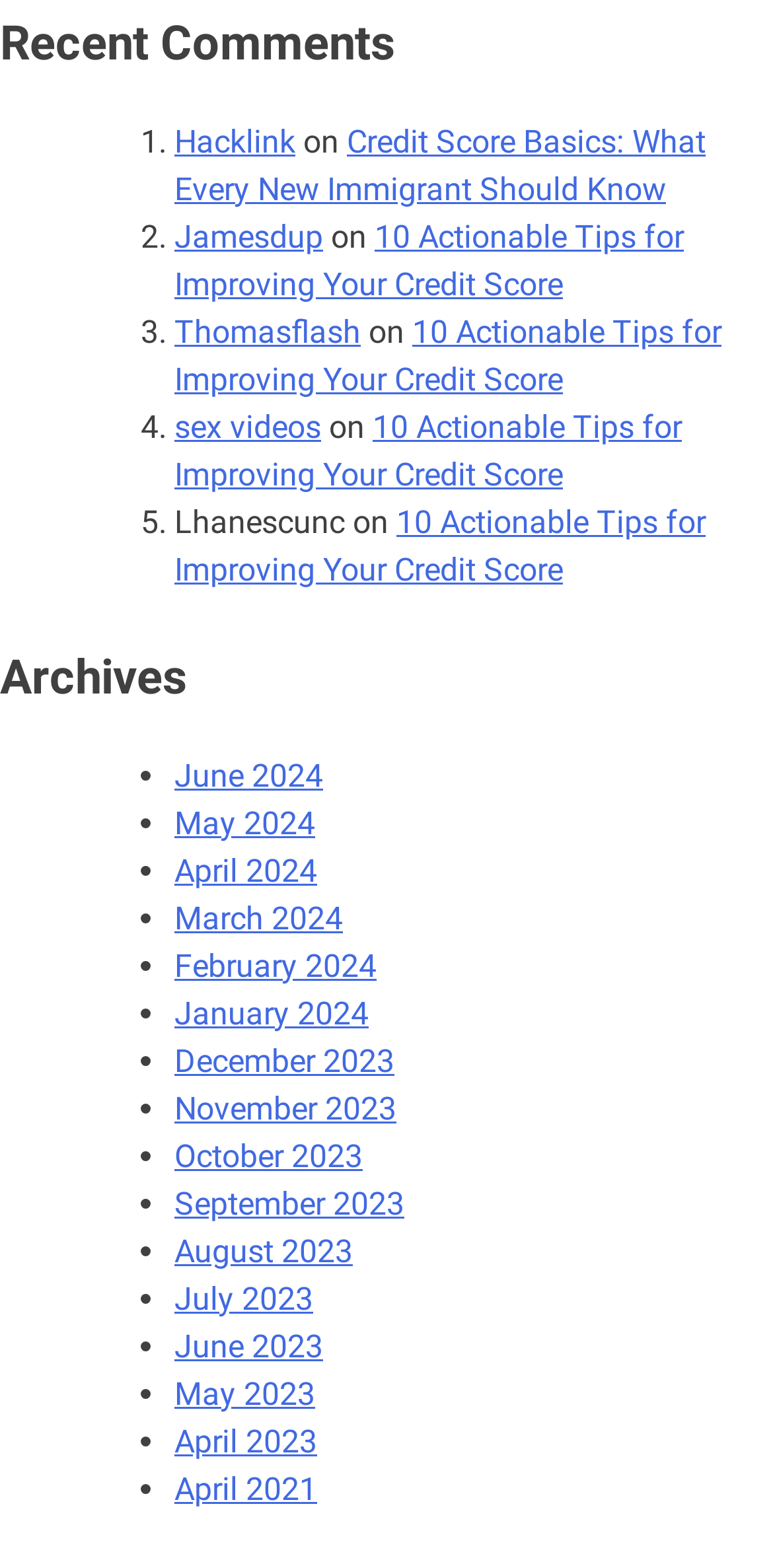Please answer the following question using a single word or phrase: What is the oldest archive link available?

April 2021